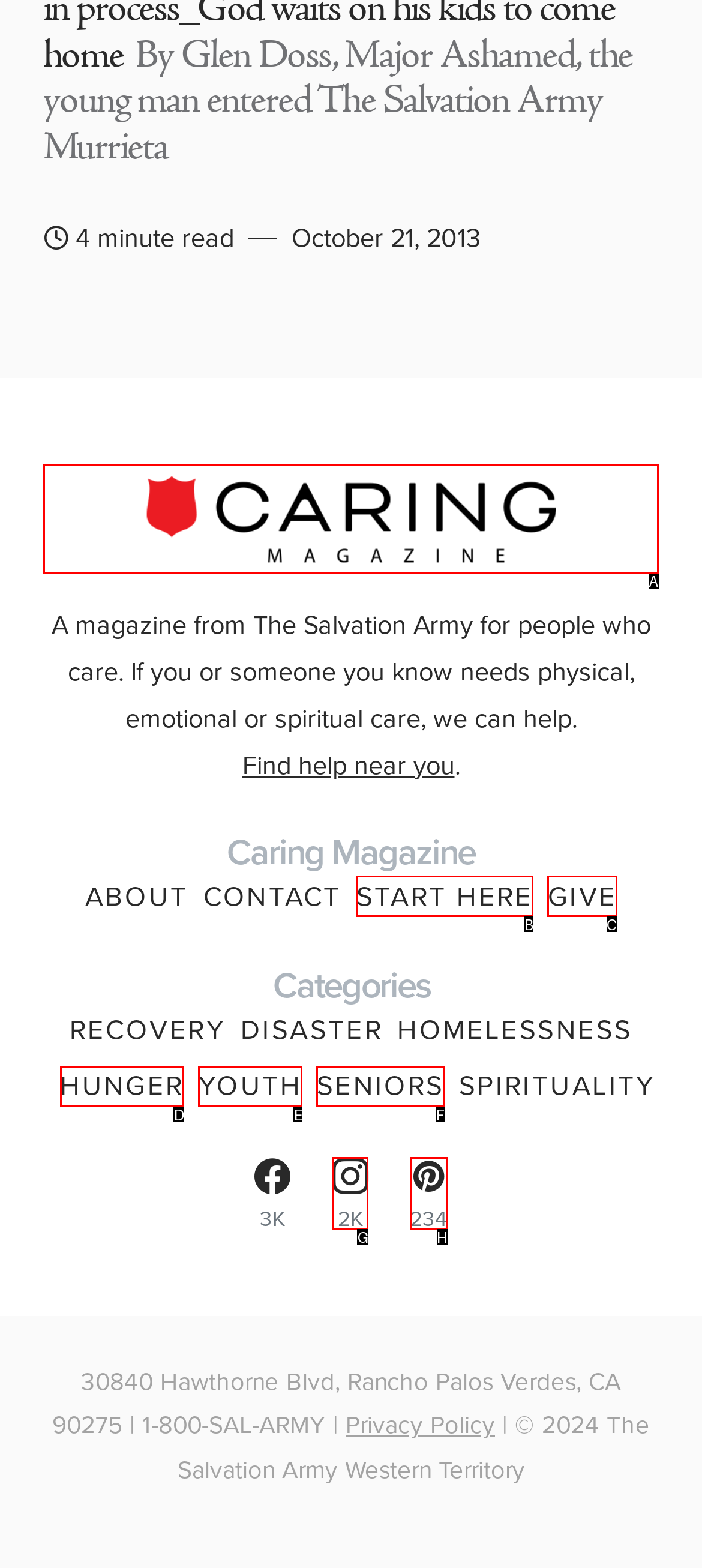Specify which UI element should be clicked to accomplish the task: Read about Caring Magazine. Answer with the letter of the correct choice.

A